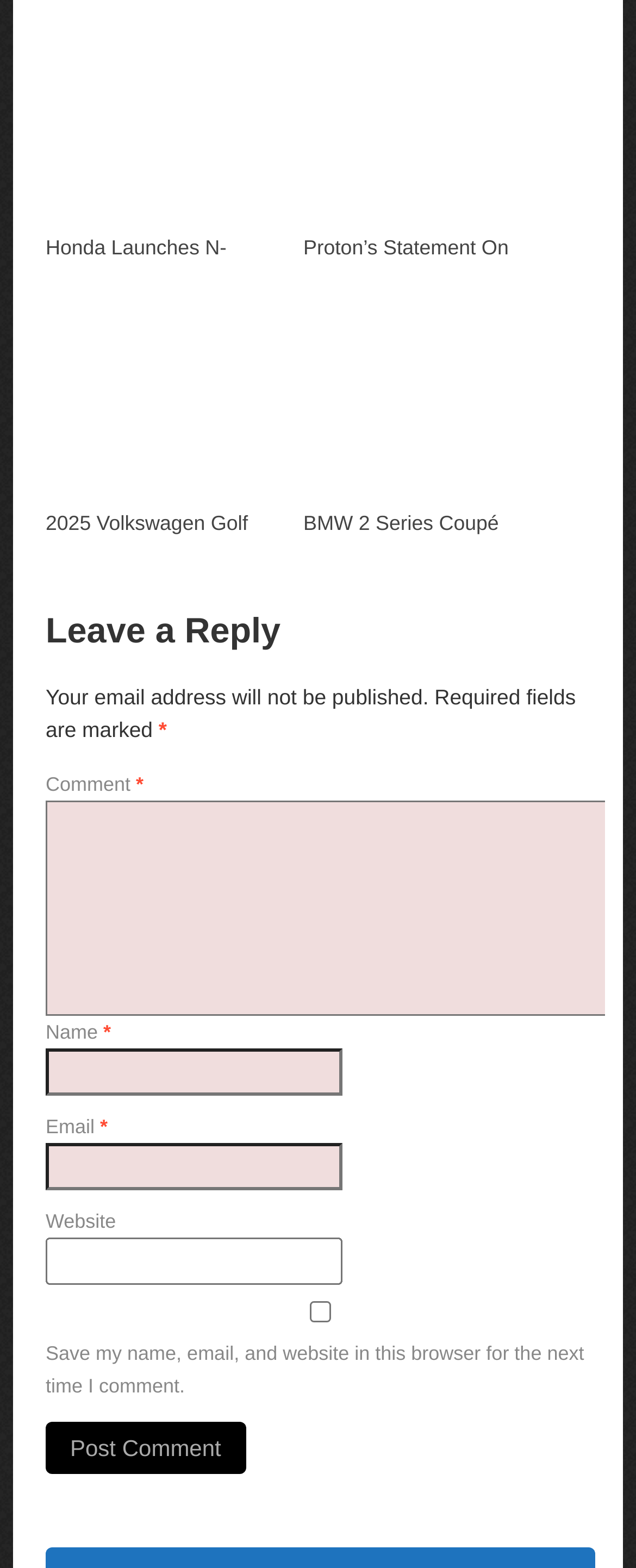Please identify the bounding box coordinates for the region that you need to click to follow this instruction: "Enter your name".

[0.072, 0.668, 0.539, 0.698]